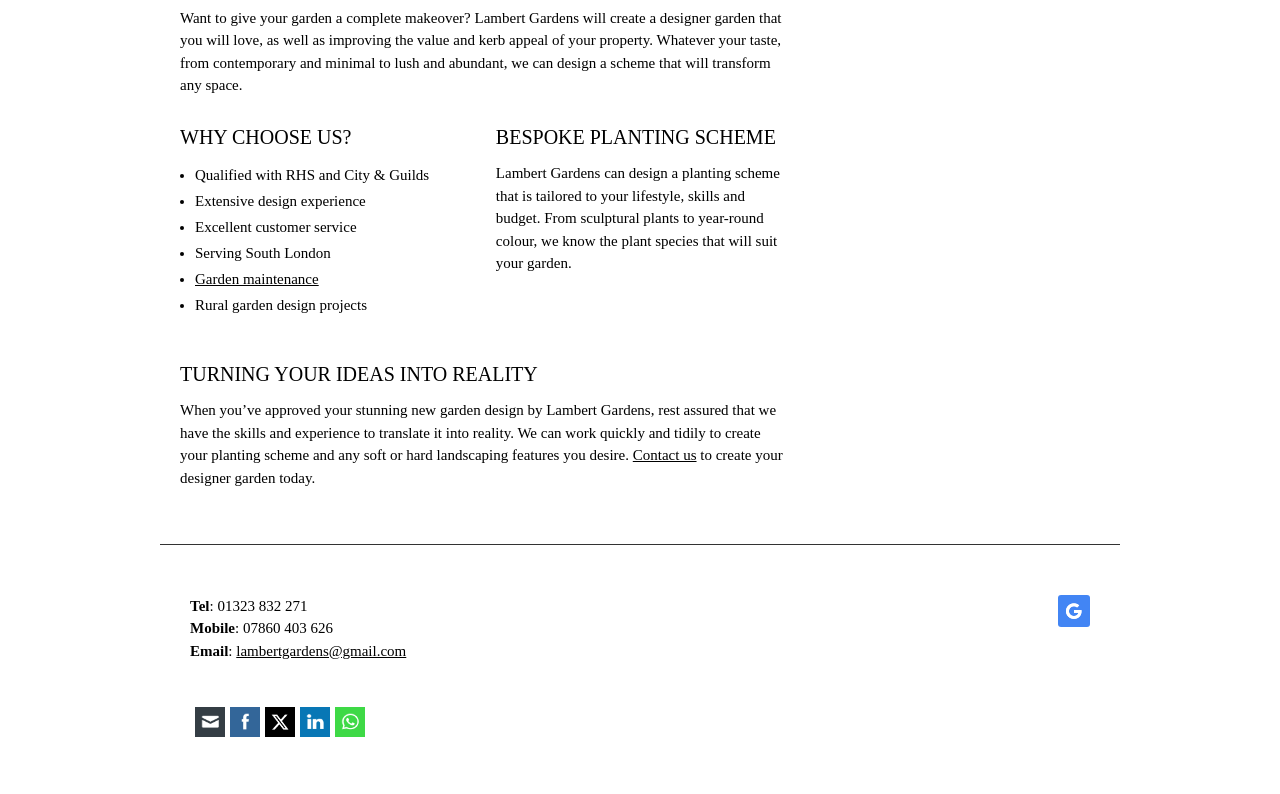Identify the bounding box coordinates necessary to click and complete the given instruction: "Share on Facebook".

[0.168, 0.853, 0.215, 0.878]